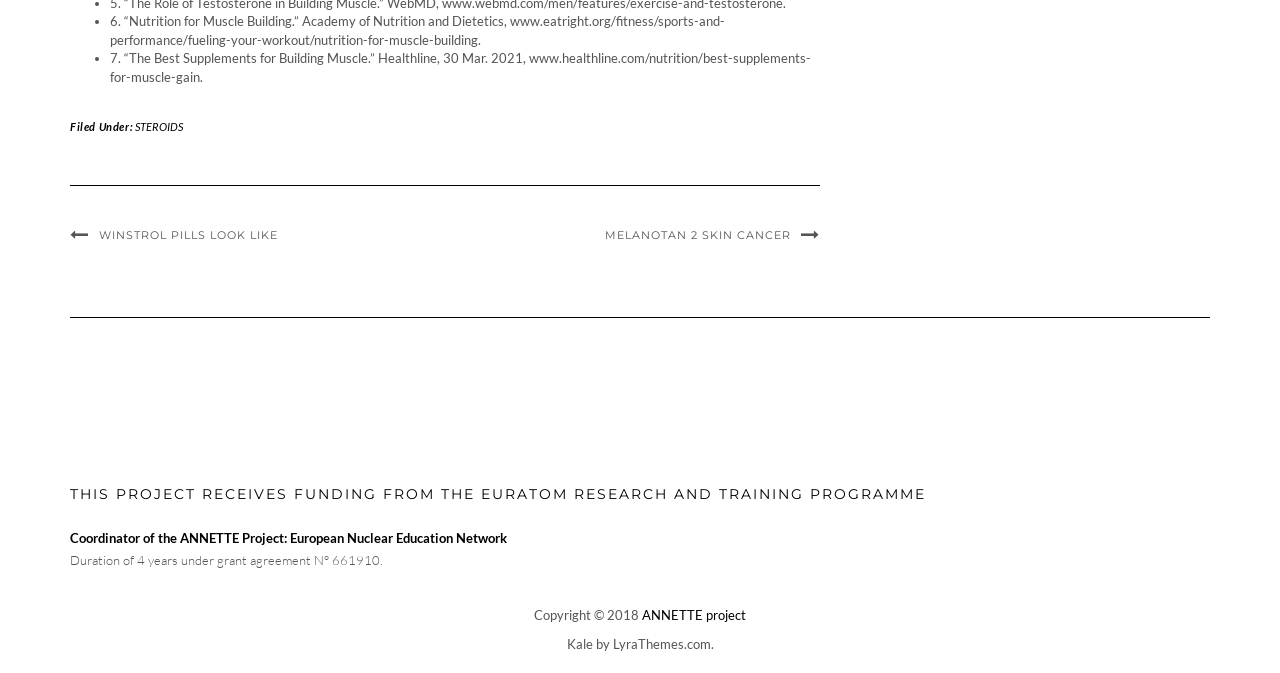Respond concisely with one word or phrase to the following query:
What is the orientation of the separator at [0.055, 0.275, 0.641, 0.277]?

horizontal